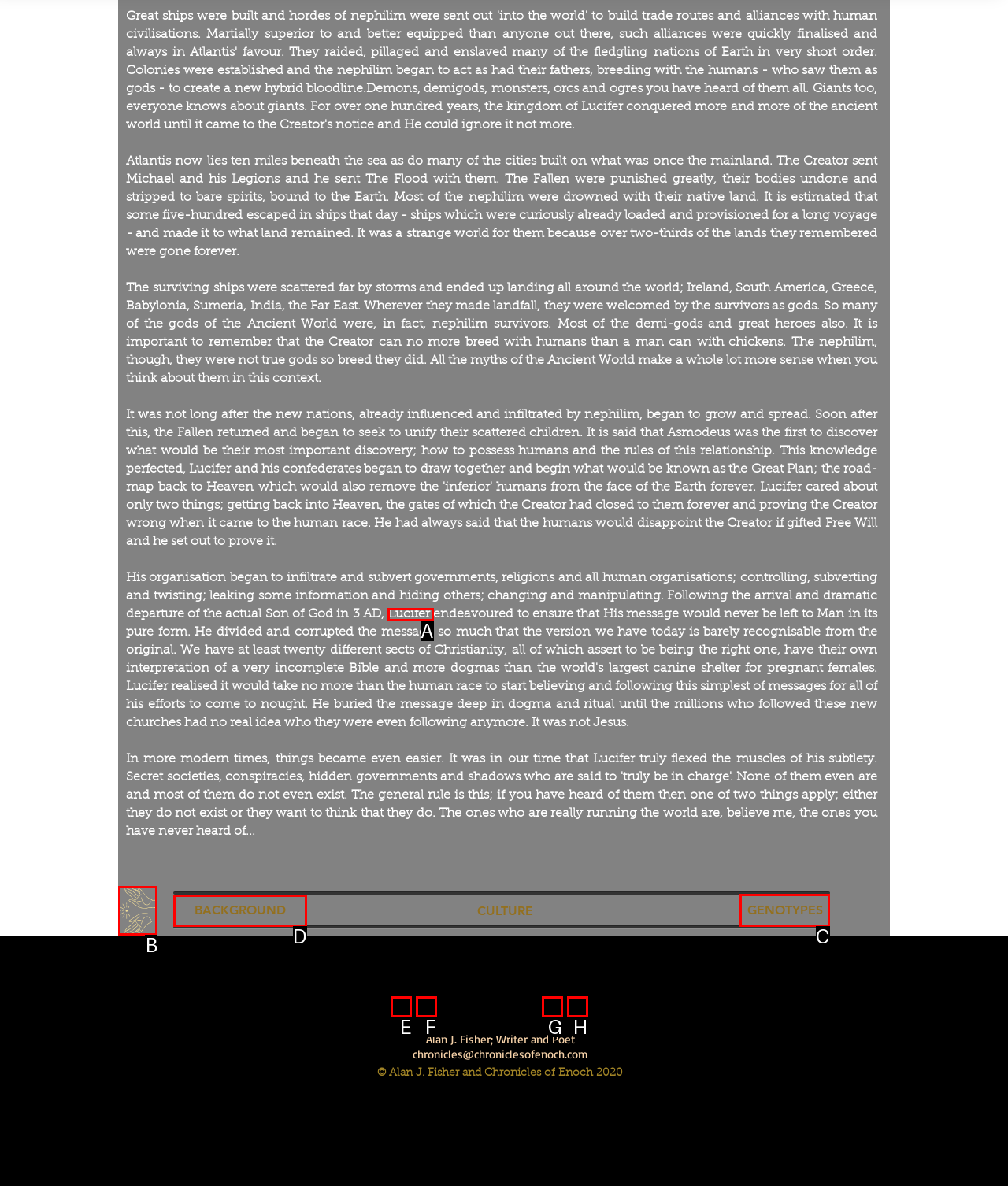To complete the task: Visit the GENOTYPES page, select the appropriate UI element to click. Respond with the letter of the correct option from the given choices.

C